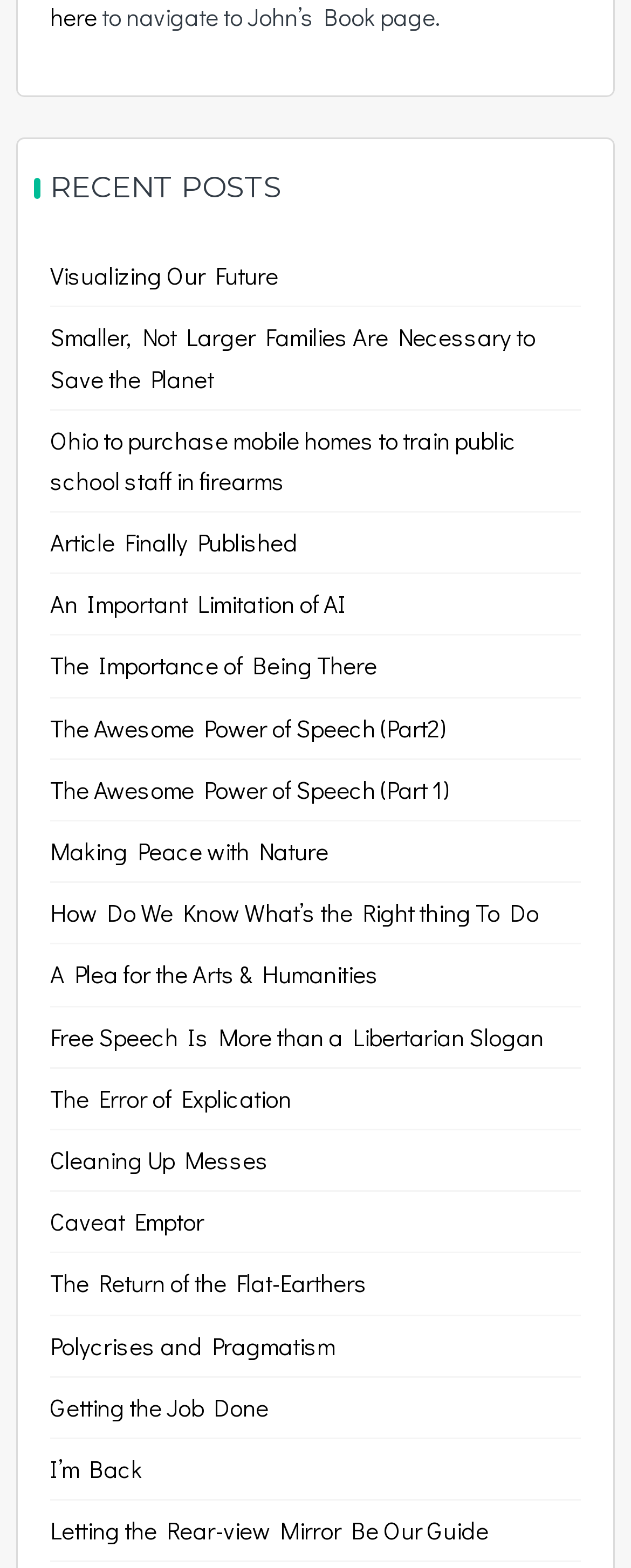Specify the bounding box coordinates of the element's area that should be clicked to execute the given instruction: "navigate to John's Book page". The coordinates should be four float numbers between 0 and 1, i.e., [left, top, right, bottom].

[0.154, 0.0, 0.697, 0.021]